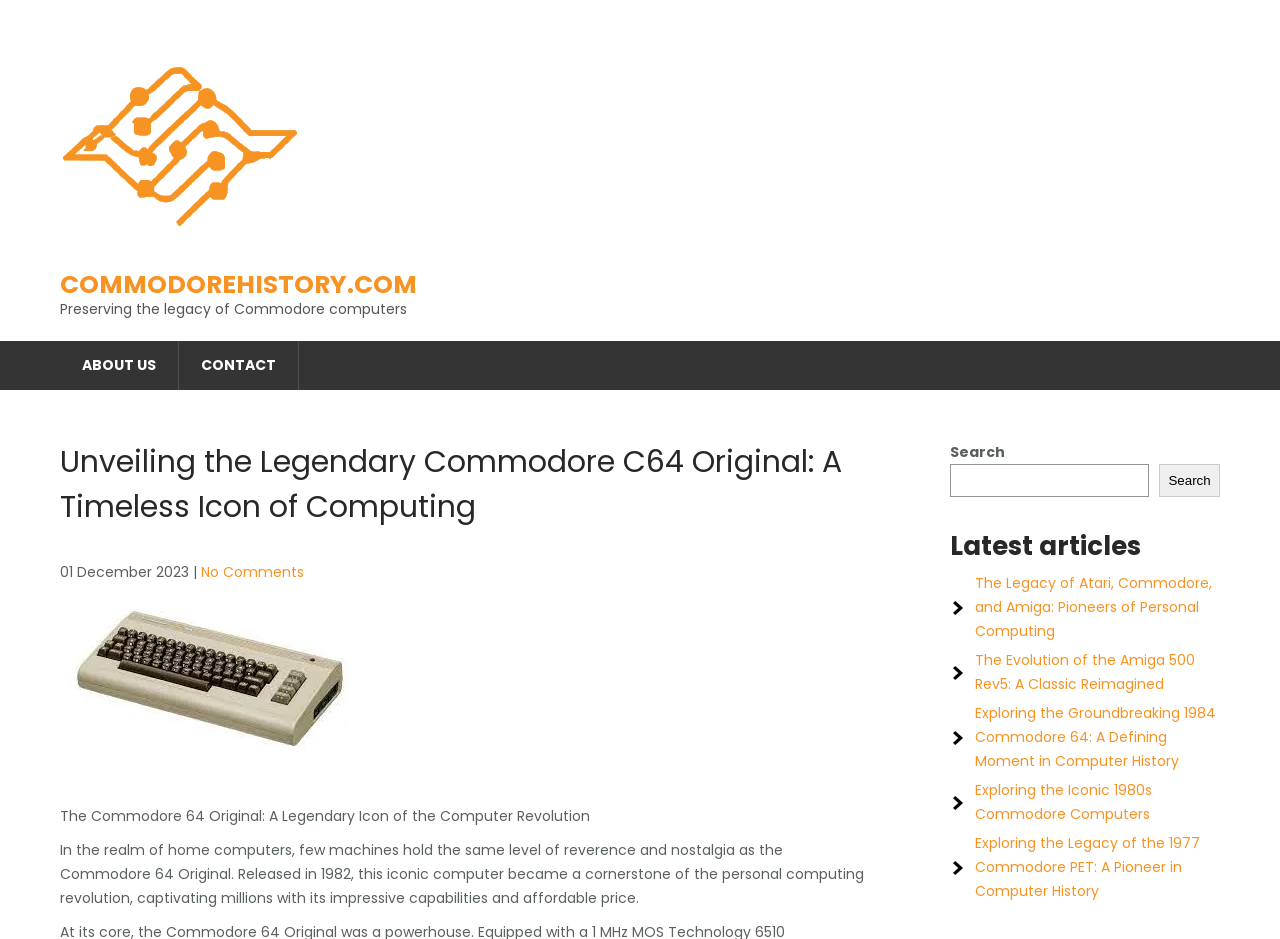Identify the bounding box coordinates of the part that should be clicked to carry out this instruction: "Explore the latest articles".

[0.742, 0.561, 0.953, 0.603]